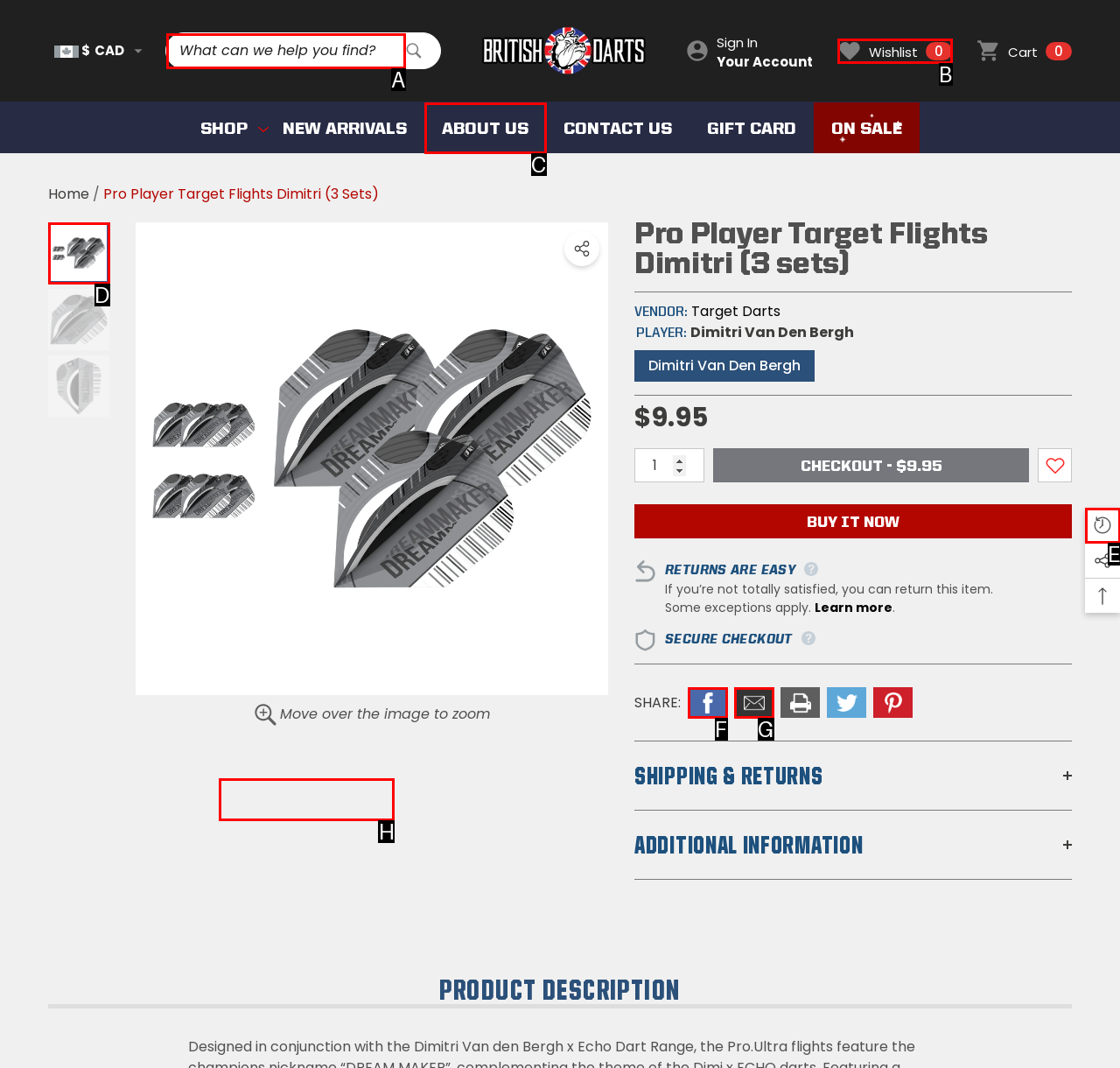Given the element description: 8 Flight Players Standard Flight
Pick the letter of the correct option from the list.

H